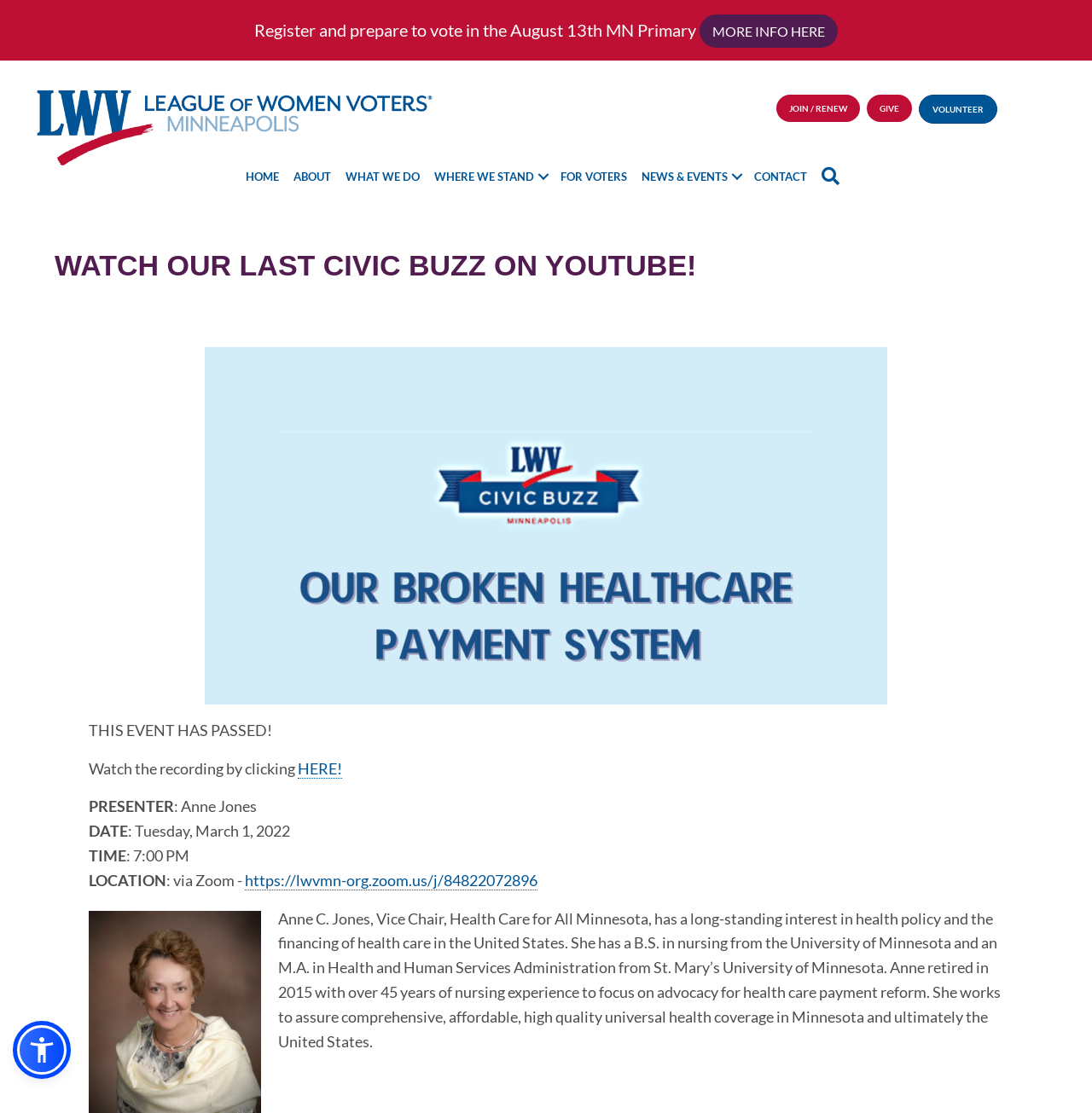Locate the headline of the webpage and generate its content.

WATCH OUR LAST CIVIC BUZZ ON YOUTUBE!